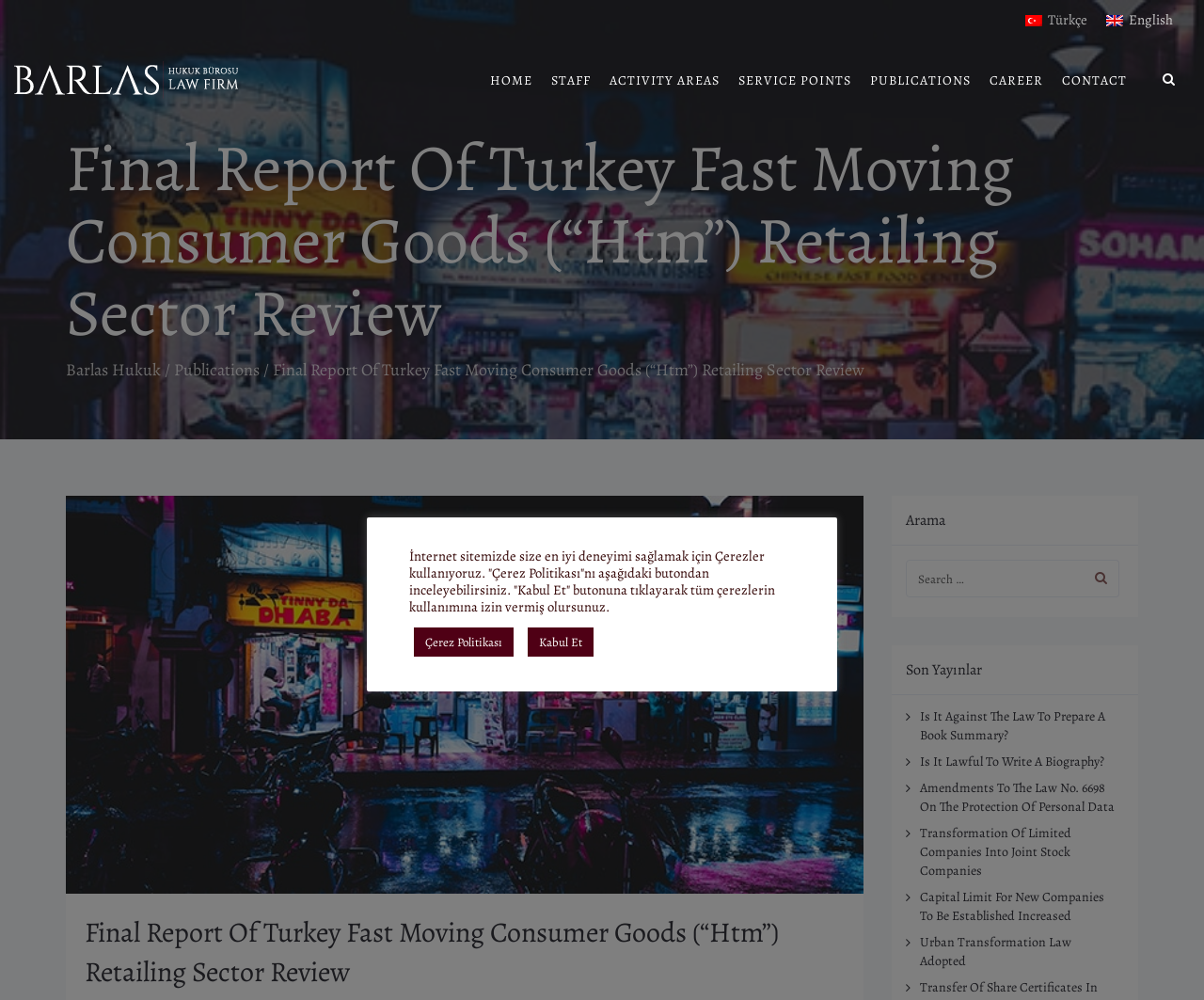Given the webpage screenshot, identify the bounding box of the UI element that matches this description: "Urban Transformation Law Adopted".

[0.764, 0.934, 0.889, 0.97]